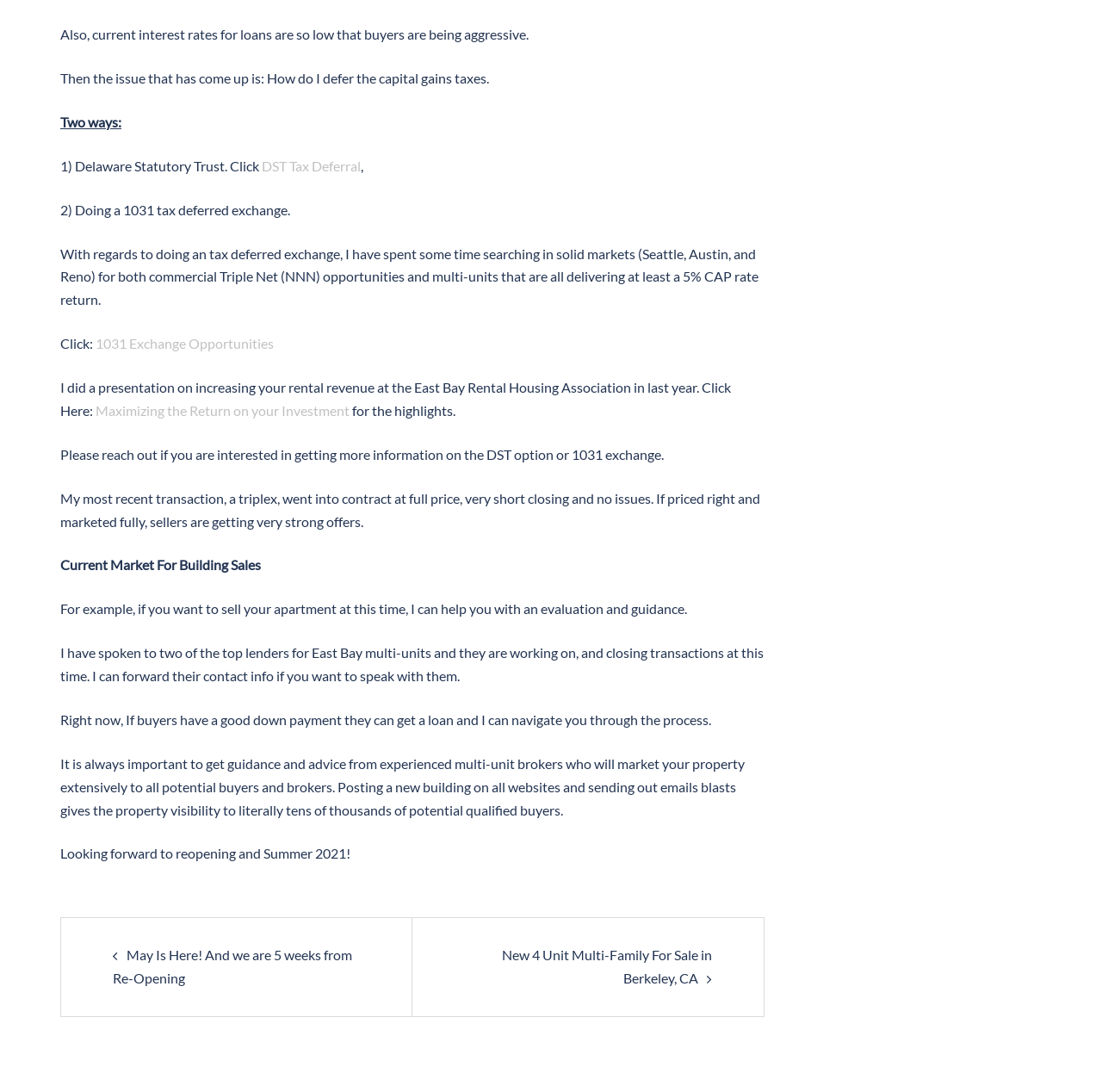Carefully examine the image and provide an in-depth answer to the question: What is the topic of the article?

Based on the content of the webpage, it appears that the article is discussing tax deferral strategies, specifically Delaware Statutory Trust and 1031 tax deferred exchange, in the context of real estate investments.